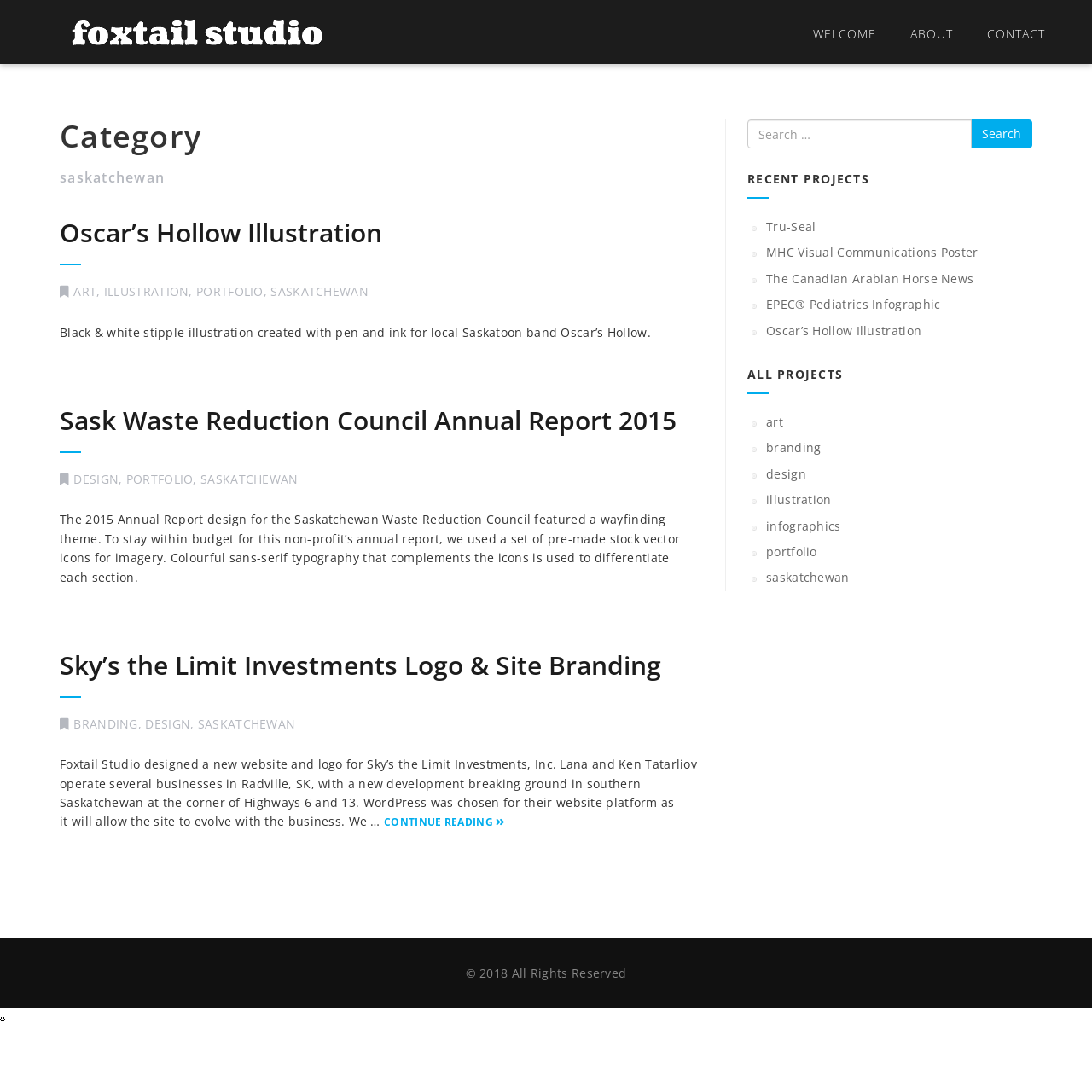Determine the bounding box for the described HTML element: "MHC Visual Communications Poster". Ensure the coordinates are four float numbers between 0 and 1 in the format [left, top, right, bottom].

[0.702, 0.224, 0.896, 0.239]